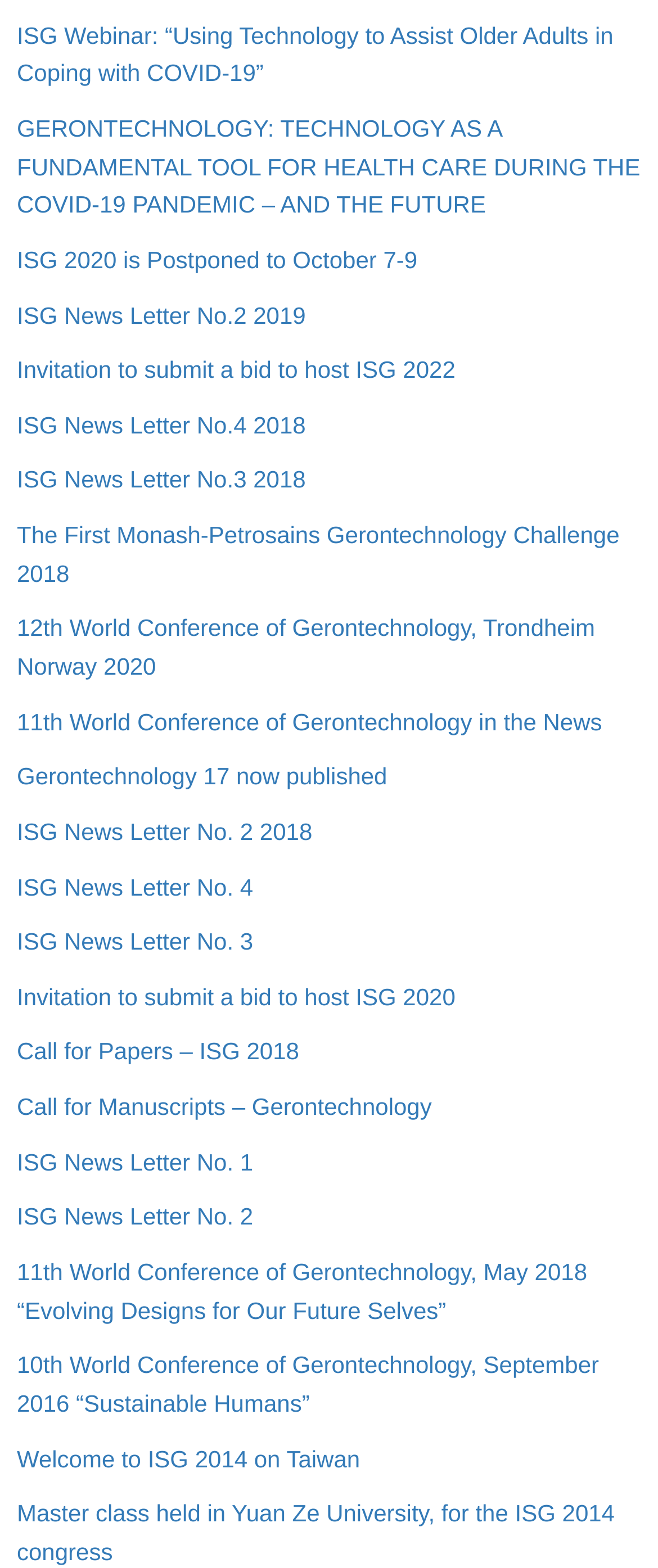What is the purpose of the invitation mentioned?
Could you please answer the question thoroughly and with as much detail as possible?

The webpage mentions multiple invitations, such as 'Invitation to submit a bid to host ISG 2022' and 'Invitation to submit a bid to host ISG 2020', which suggests that the purpose of the invitation is to host ISG.